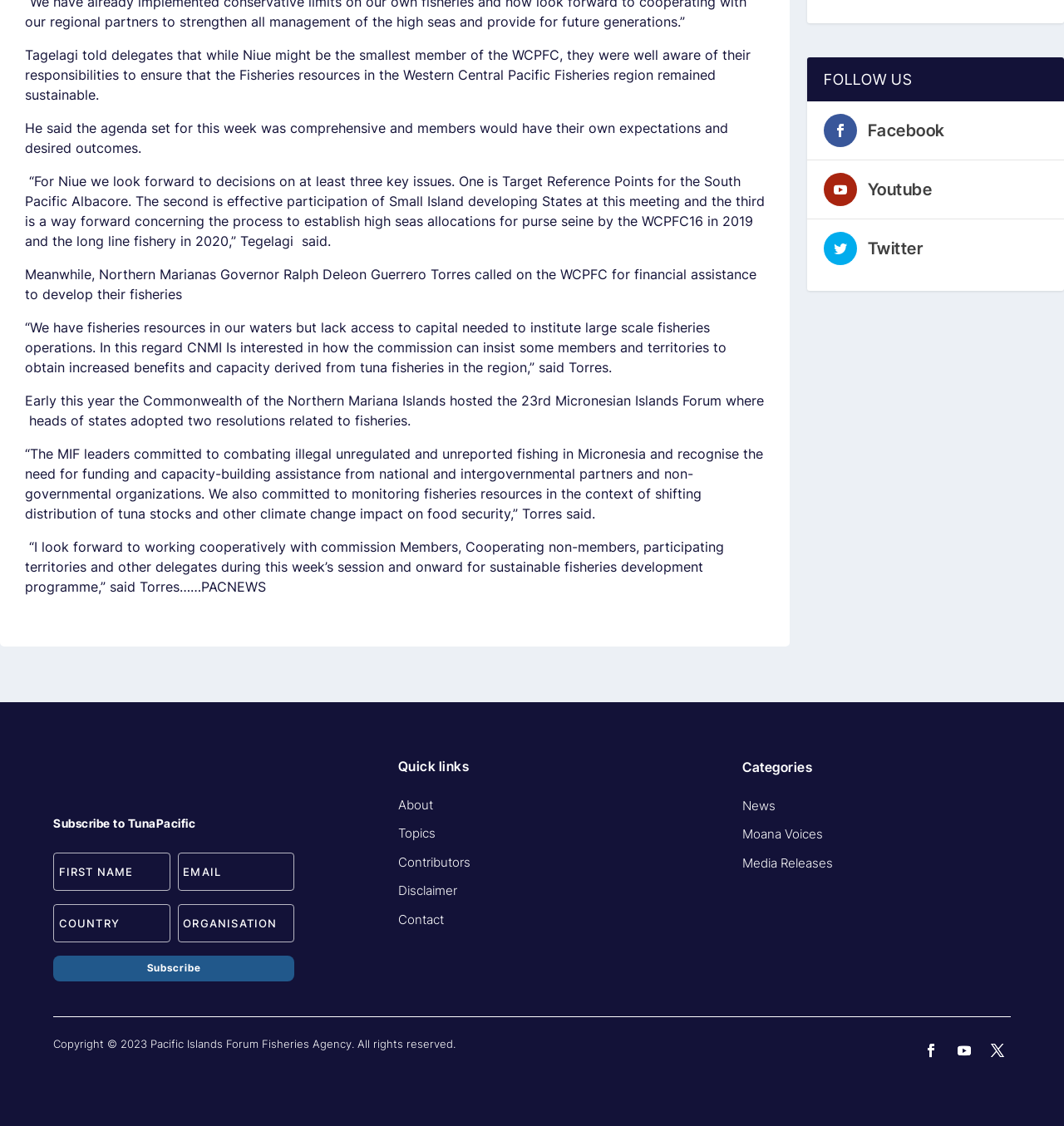Locate the bounding box coordinates of the clickable element to fulfill the following instruction: "View Audio/Video page". Provide the coordinates as four float numbers between 0 and 1 in the format [left, top, right, bottom].

None